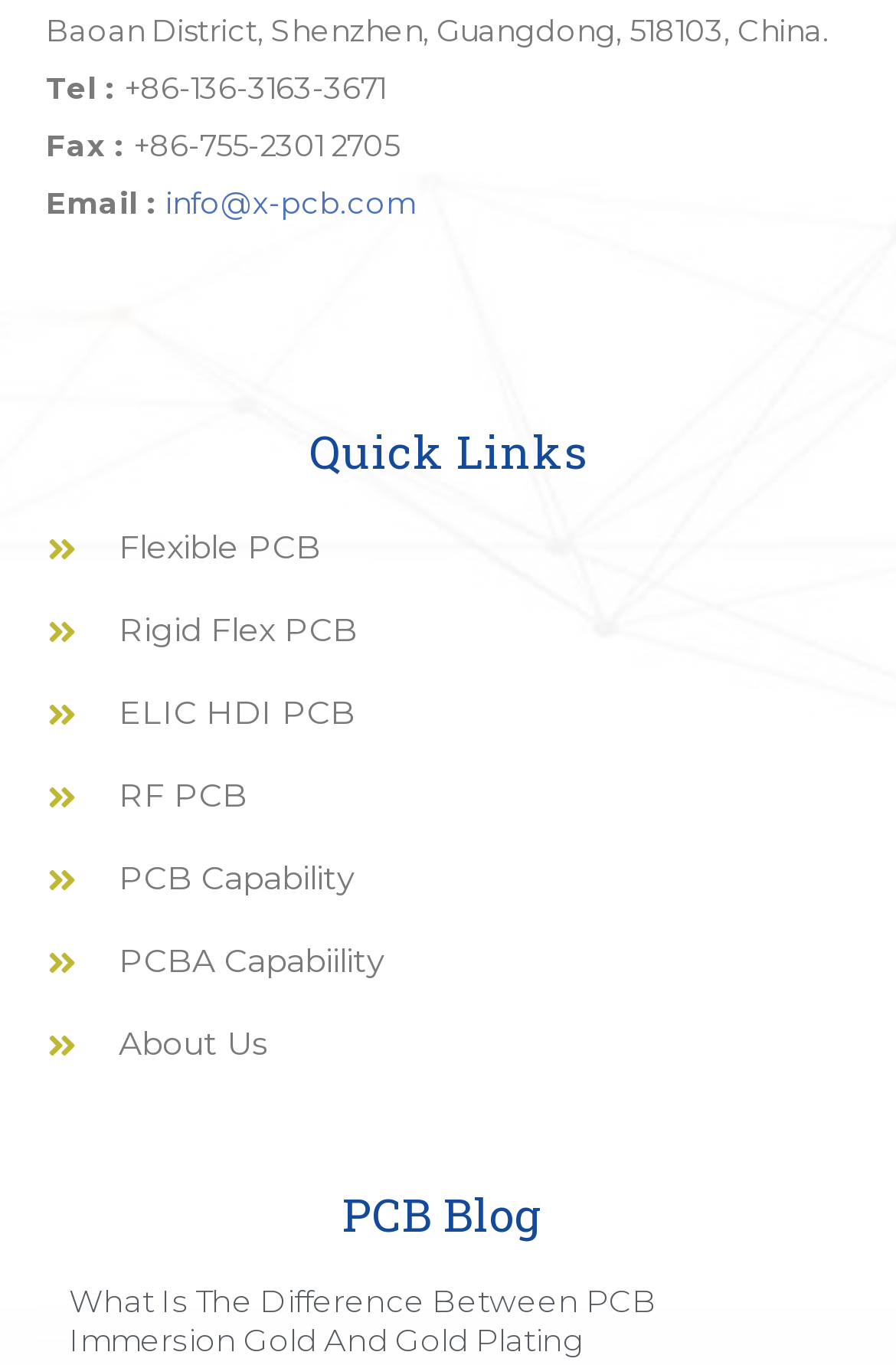From the webpage screenshot, predict the bounding box coordinates (top-left x, top-left y, bottom-right x, bottom-right y) for the UI element described here: Close top bar

None